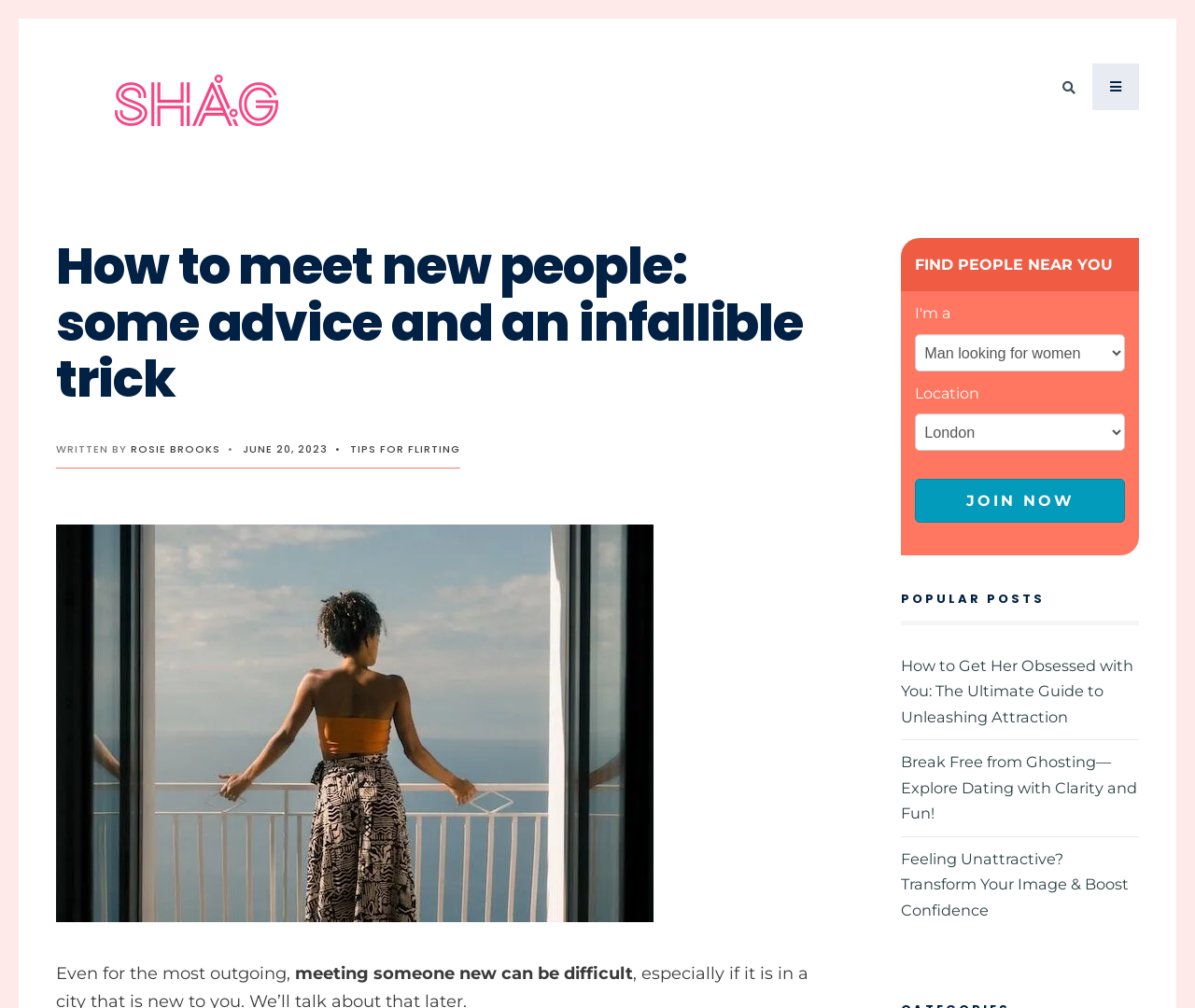Using the element description: "input value="Search..." name="s" value="Search..."", determine the bounding box coordinates. The coordinates should be in the format [left, top, right, bottom], with values between 0 and 1.

[0.266, 0.009, 0.653, 0.065]